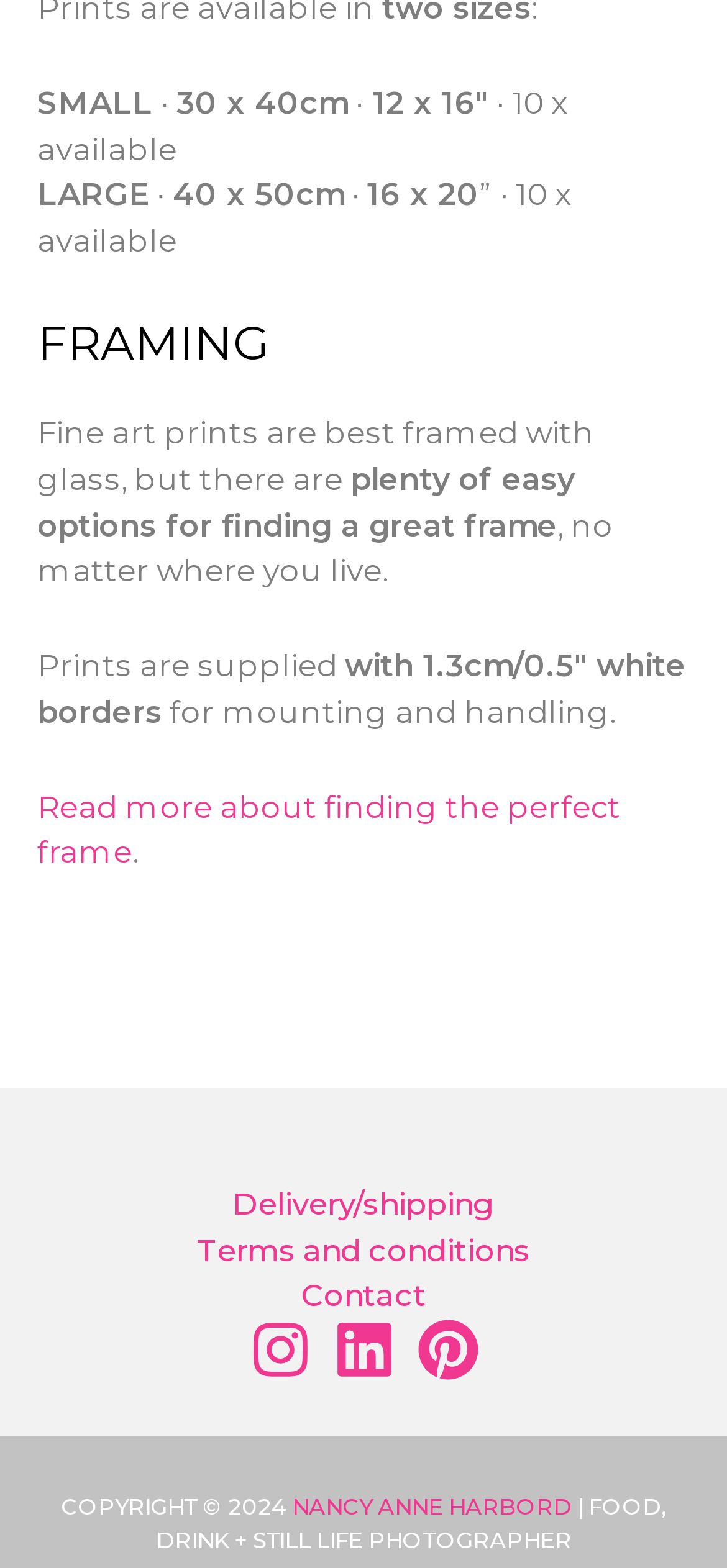Can you specify the bounding box coordinates of the area that needs to be clicked to fulfill the following instruction: "Open the 'Instagram' link"?

[0.342, 0.841, 0.427, 0.88]